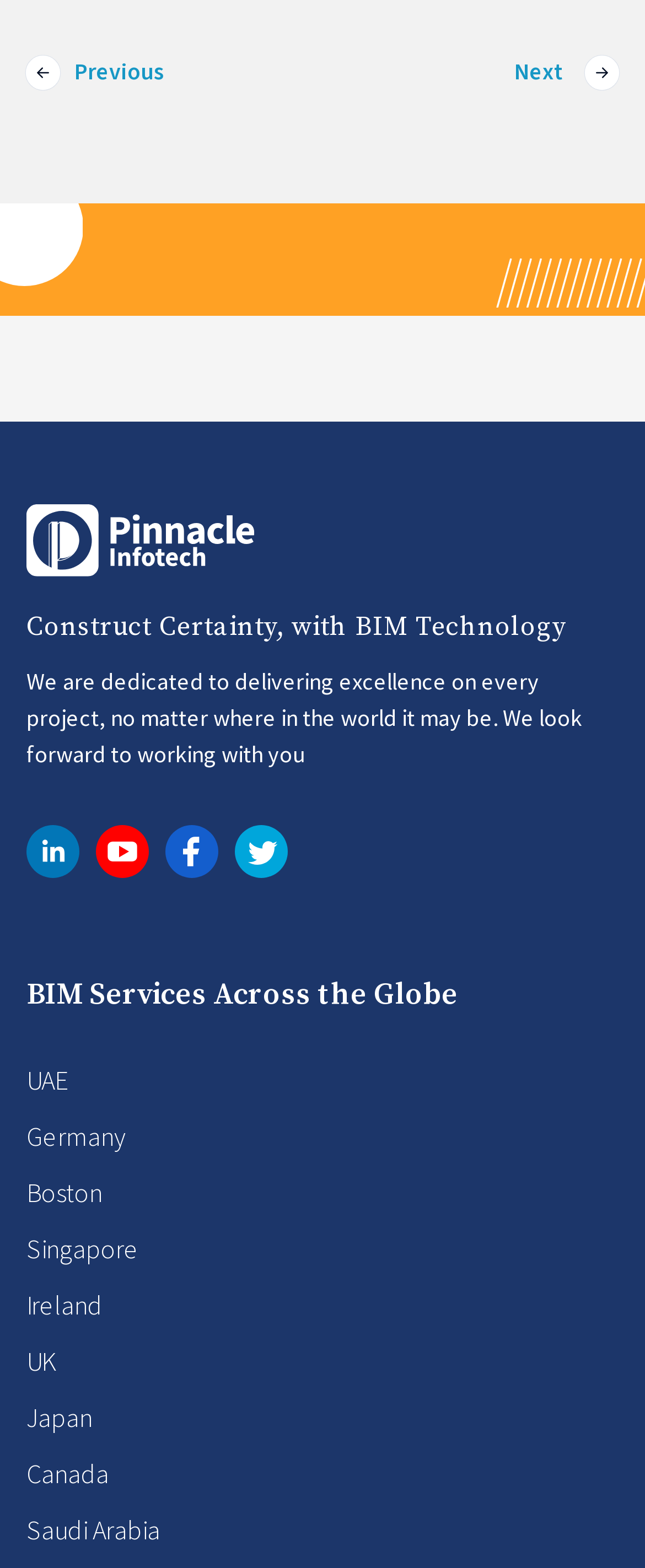Locate the bounding box coordinates of the element I should click to achieve the following instruction: "Click the Previous button".

[0.095, 0.035, 0.254, 0.058]